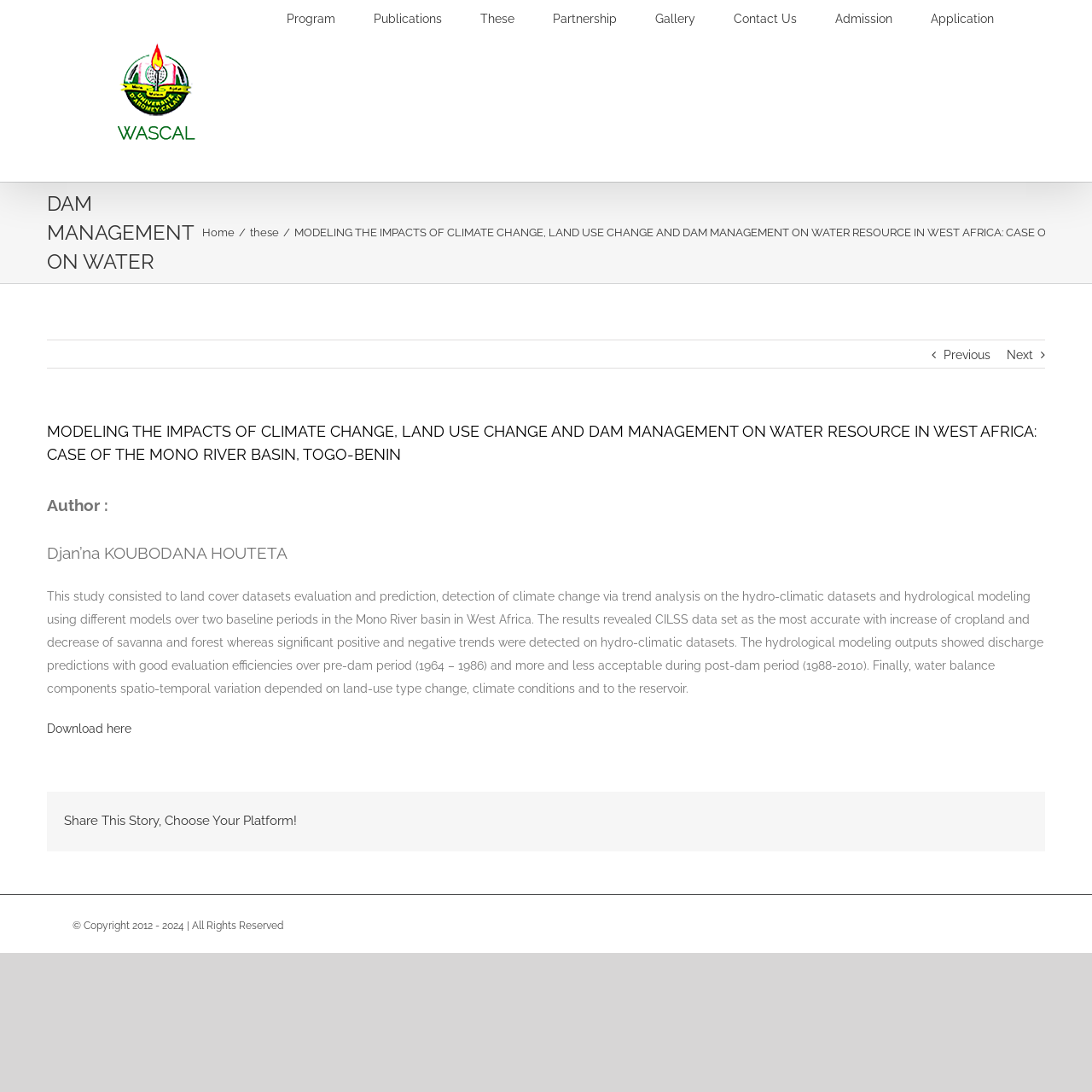Given the element description, predict the bounding box coordinates in the format (top-left x, top-left y, bottom-right x, bottom-right y). Make sure all values are between 0 and 1. Here is the element description: Application

[0.852, 0.0, 0.91, 0.031]